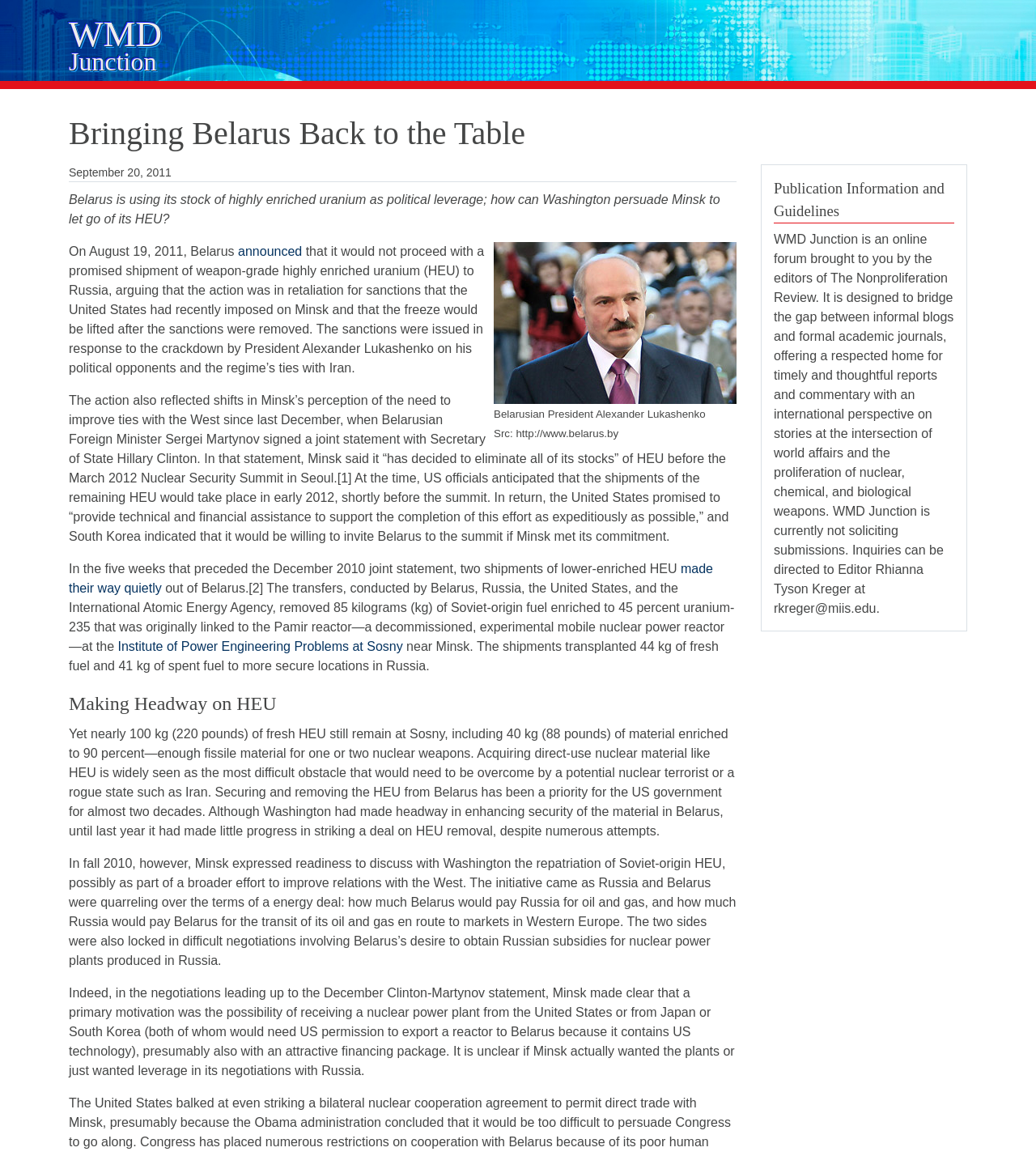Identify and extract the main heading of the webpage.

Bringing Belarus Back to the Table